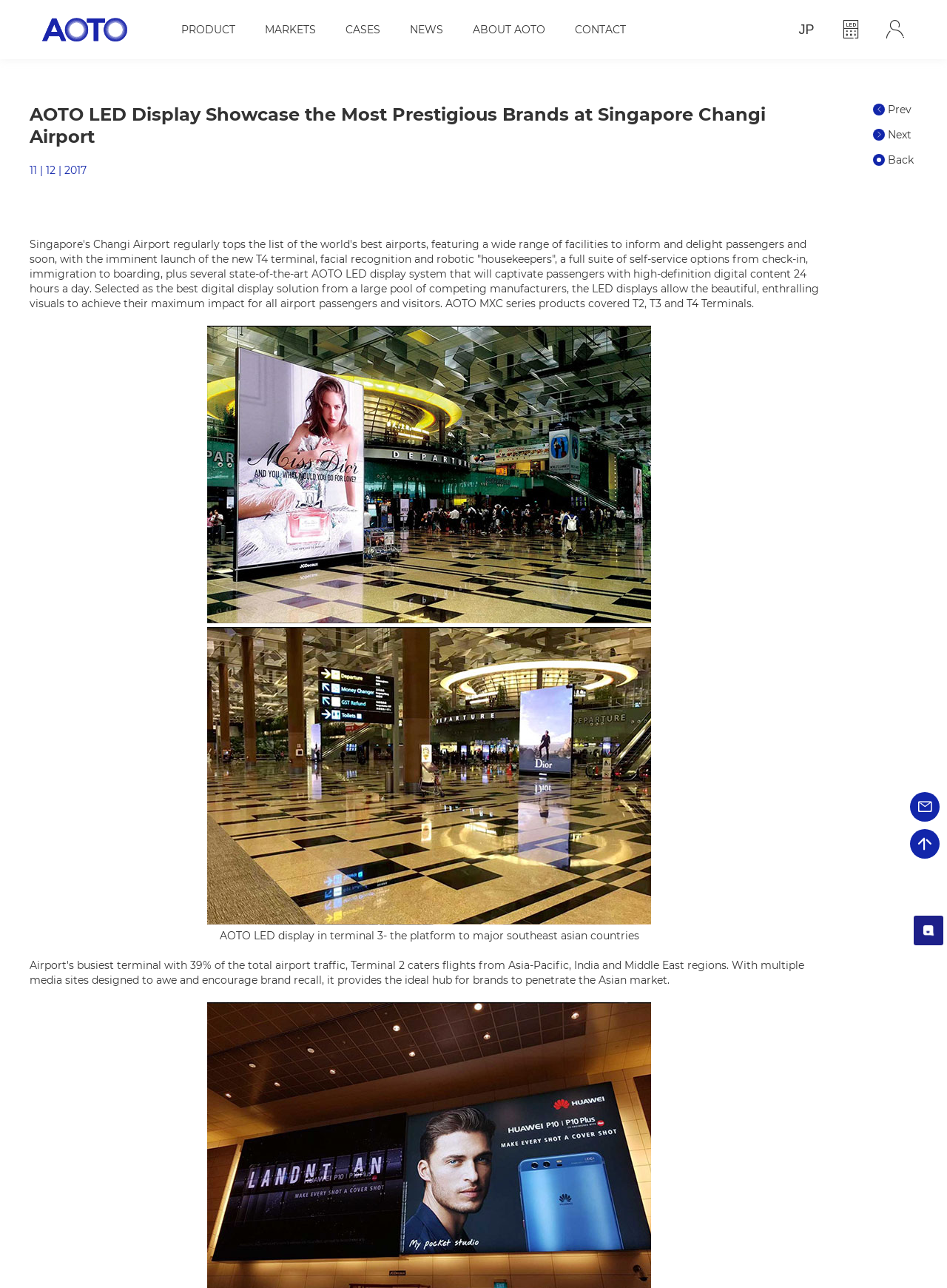Find the headline of the webpage and generate its text content.

AOTO LED Display Showcase the Most Prestigious Brands at Singapore Changi Airport